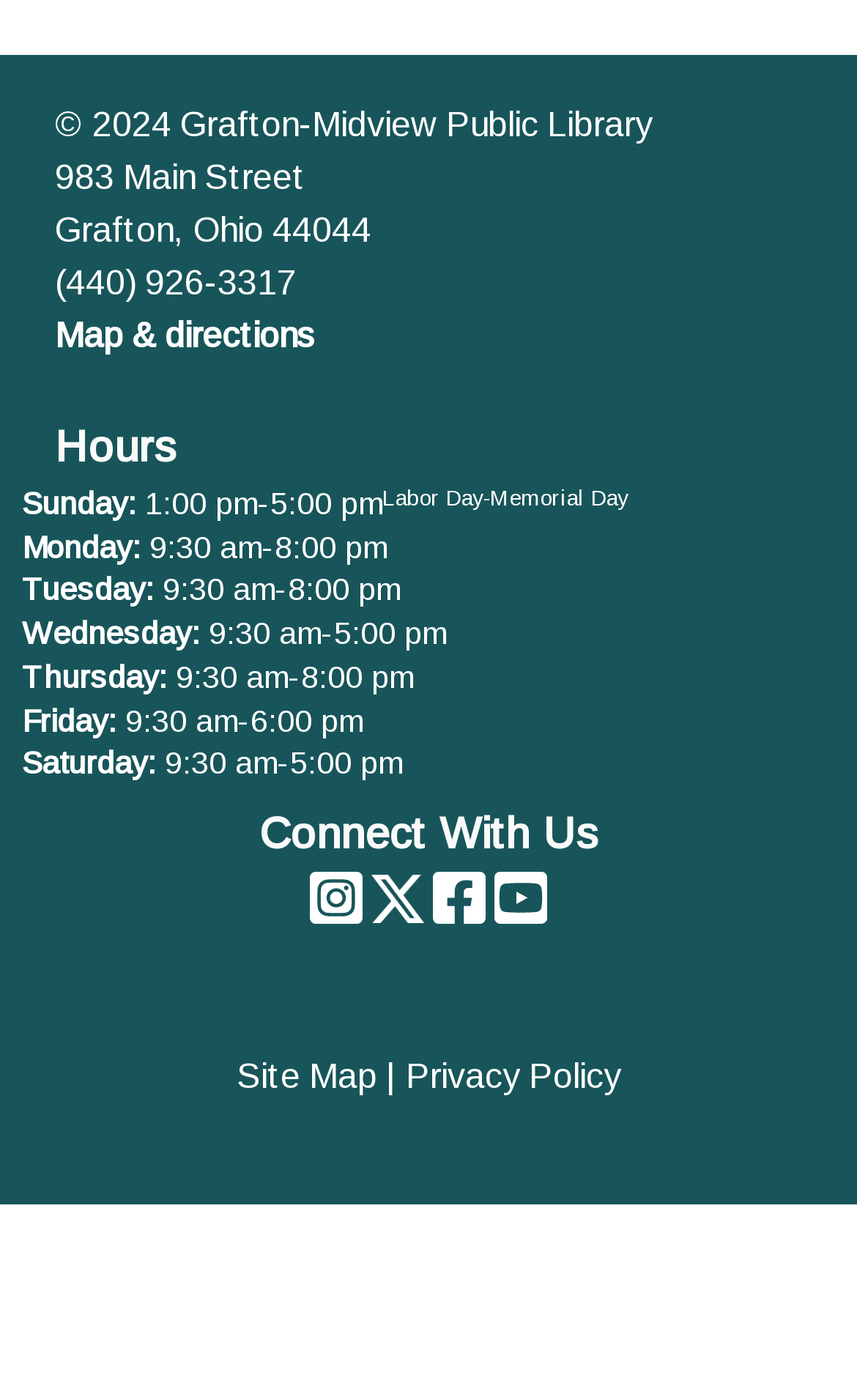Answer the question with a single word or phrase: 
What is the phone number of the library?

(440) 926-3317